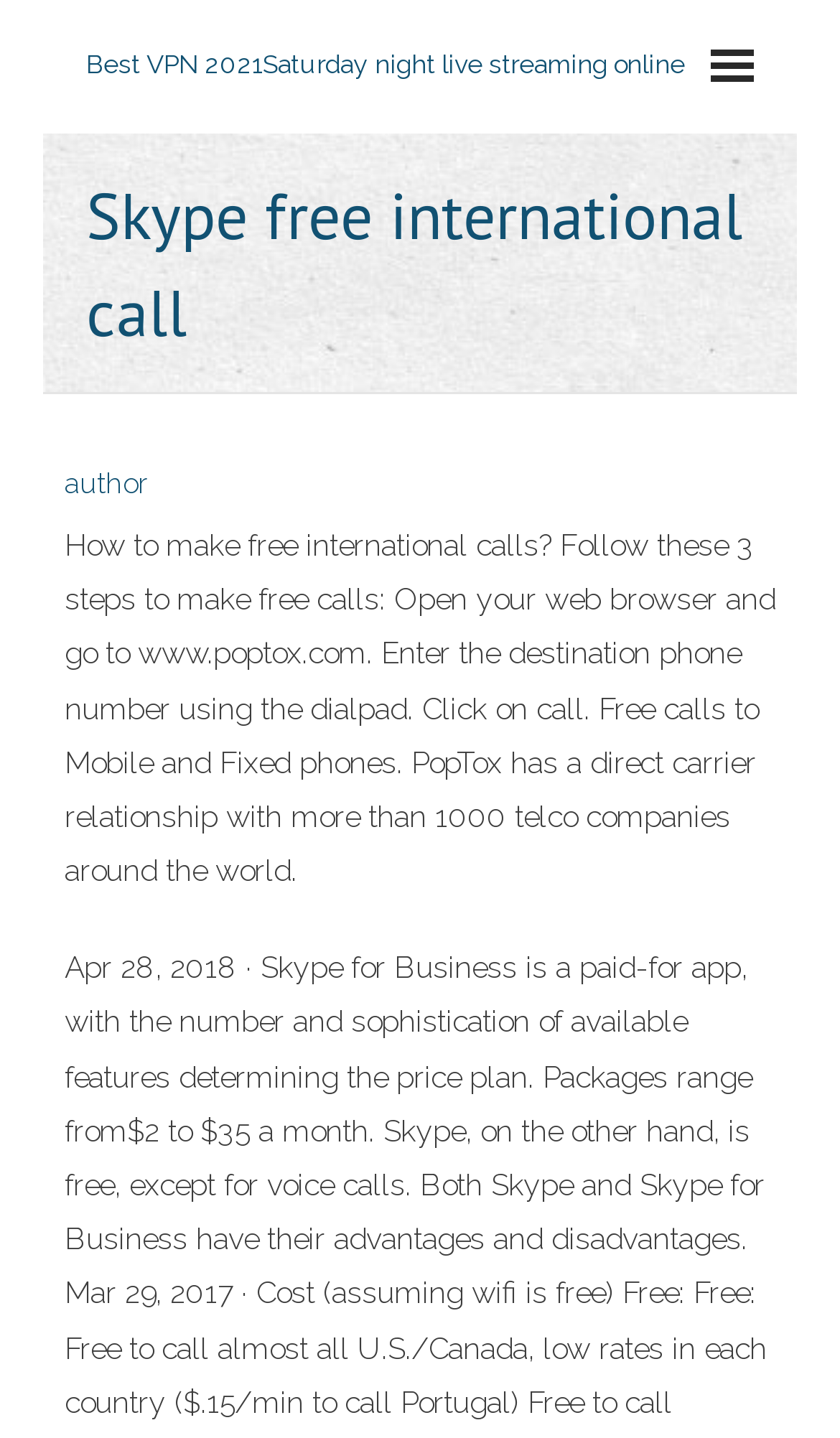Bounding box coordinates are specified in the format (top-left x, top-left y, bottom-right x, bottom-right y). All values are floating point numbers bounded between 0 and 1. Please provide the bounding box coordinate of the region this sentence describes: author

[0.077, 0.324, 0.177, 0.347]